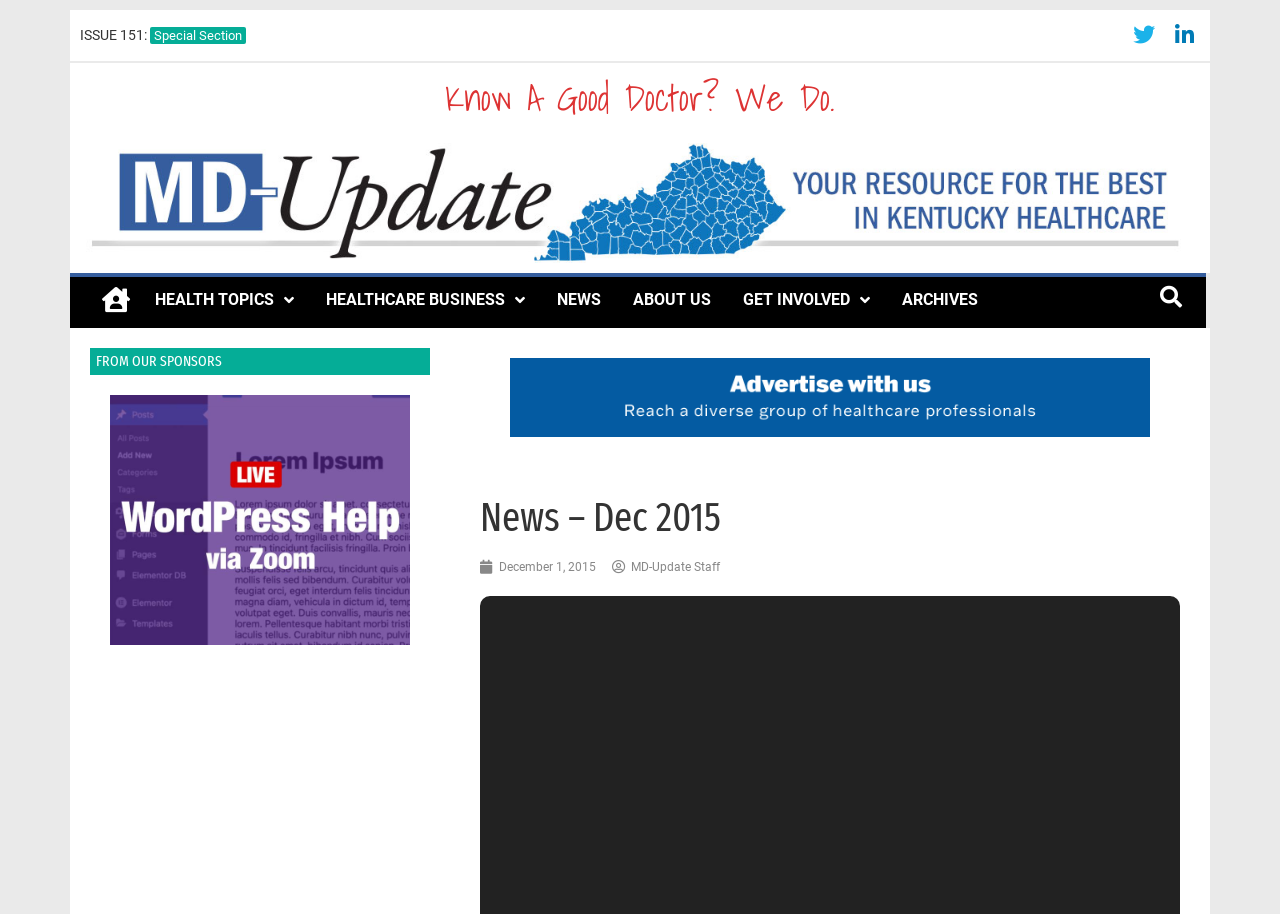Provide a one-word or brief phrase answer to the question:
What is the date of the news article?

December 1, 2015